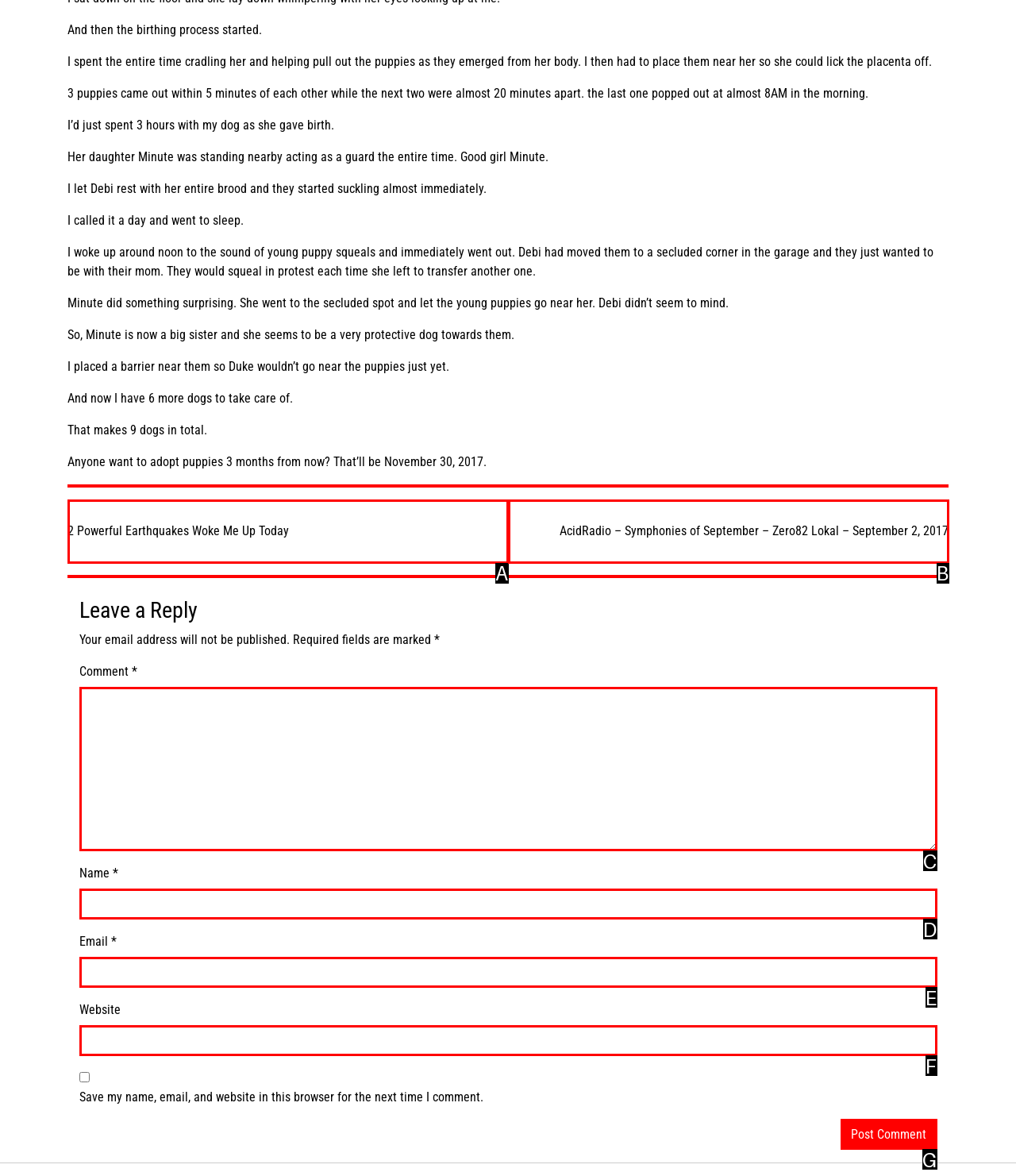Using the provided description: parent_node: Name * name="author", select the HTML element that corresponds to it. Indicate your choice with the option's letter.

D